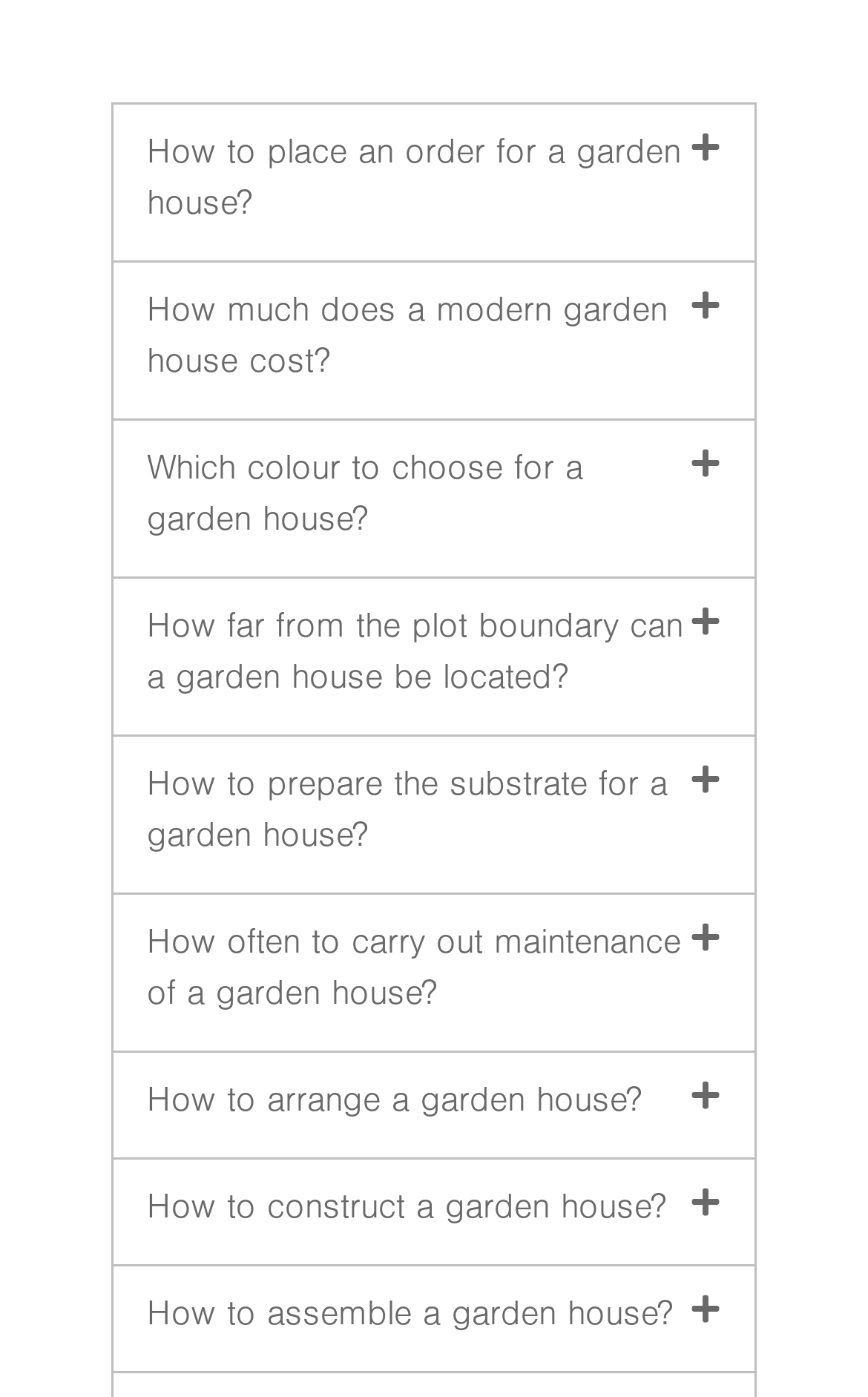Locate the bounding box coordinates of the region to be clicked to comply with the following instruction: "Open 'How to prepare the substrate for a garden house?'". The coordinates must be four float numbers between 0 and 1, in the form [left, top, right, bottom].

[0.131, 0.527, 0.869, 0.638]